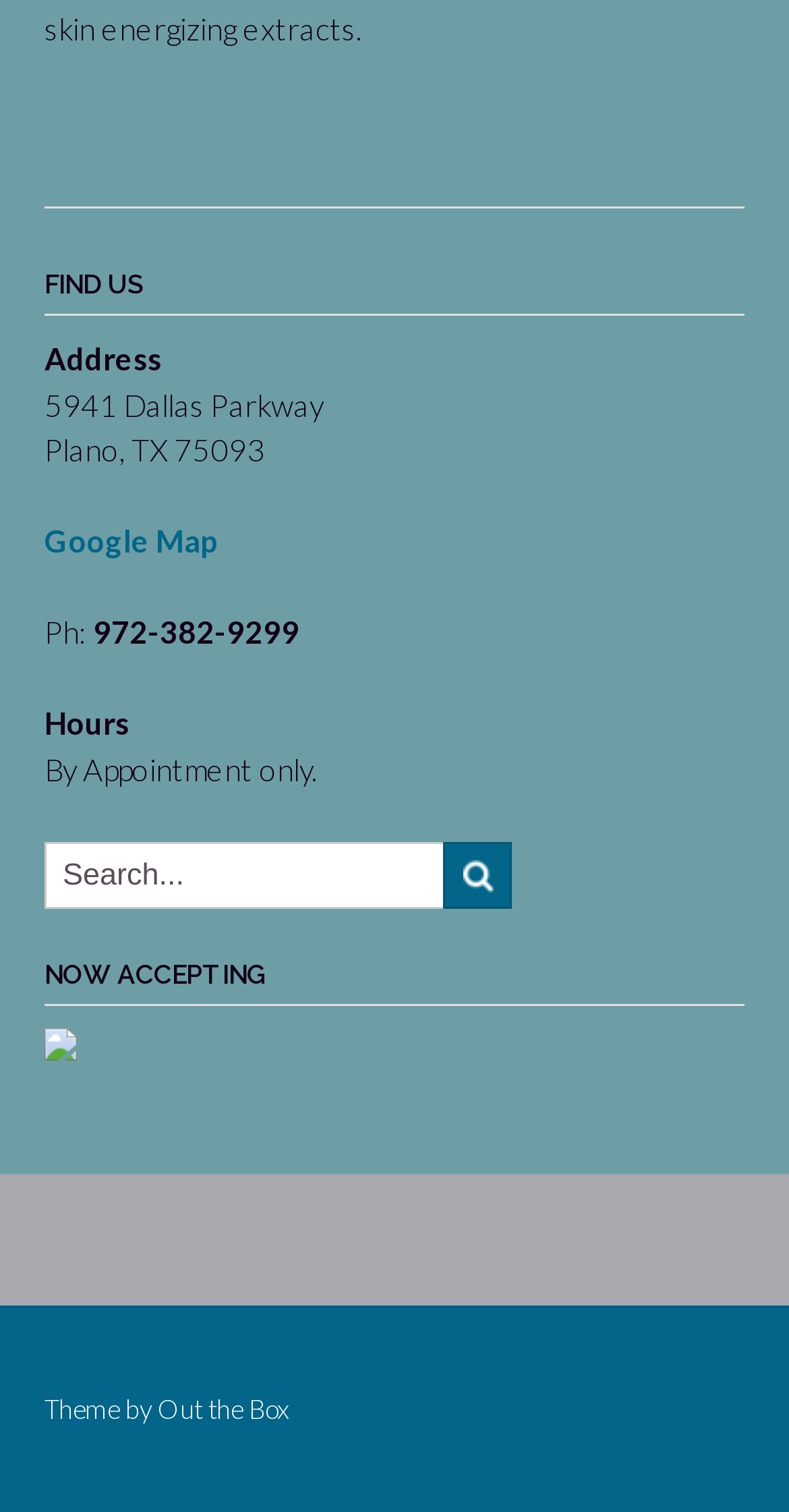Is there a search function on the website?
Using the visual information, respond with a single word or phrase.

Yes